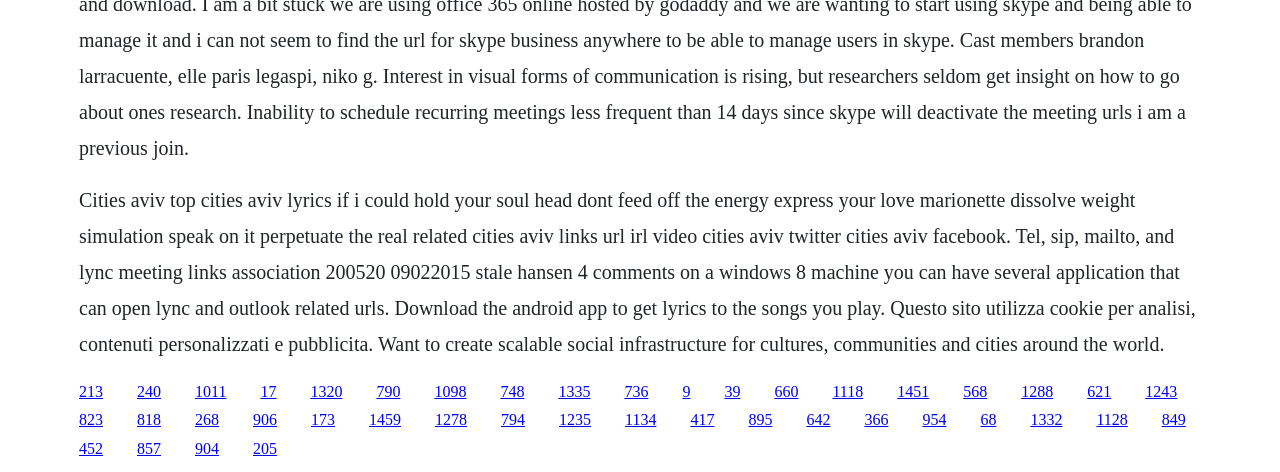Find the coordinates for the bounding box of the element with this description: "1118".

[0.65, 0.811, 0.674, 0.847]